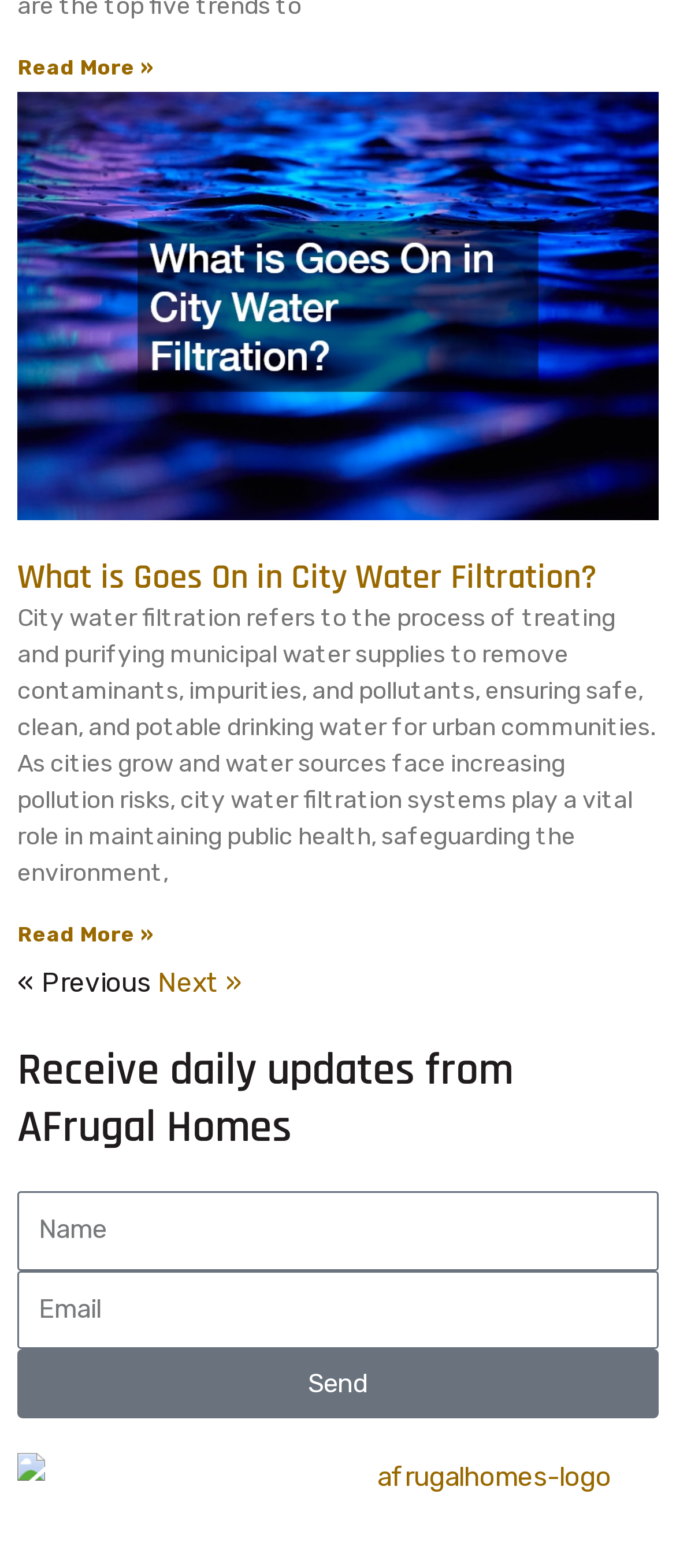Can you specify the bounding box coordinates for the region that should be clicked to fulfill this instruction: "Learn about What is Goes On in City Water Filtration".

[0.026, 0.354, 0.882, 0.383]